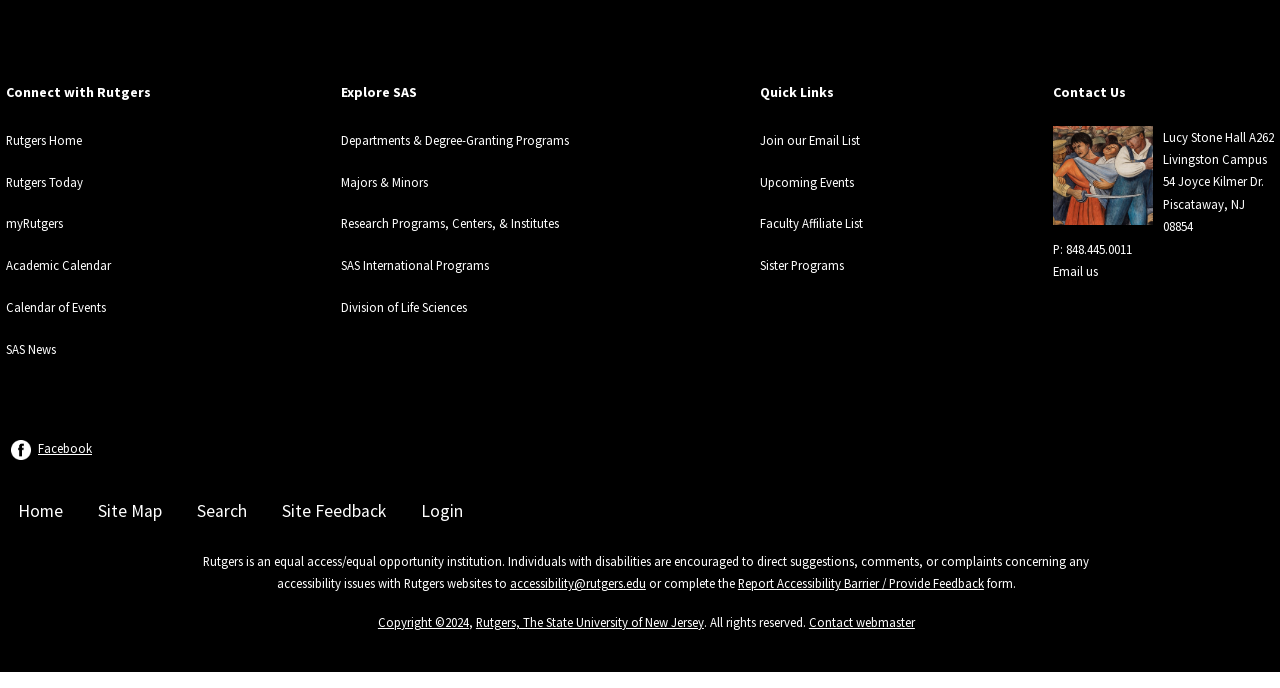Indicate the bounding box coordinates of the element that must be clicked to execute the instruction: "View the map". The coordinates should be given as four float numbers between 0 and 1, i.e., [left, top, right, bottom].

[0.822, 0.182, 0.9, 0.328]